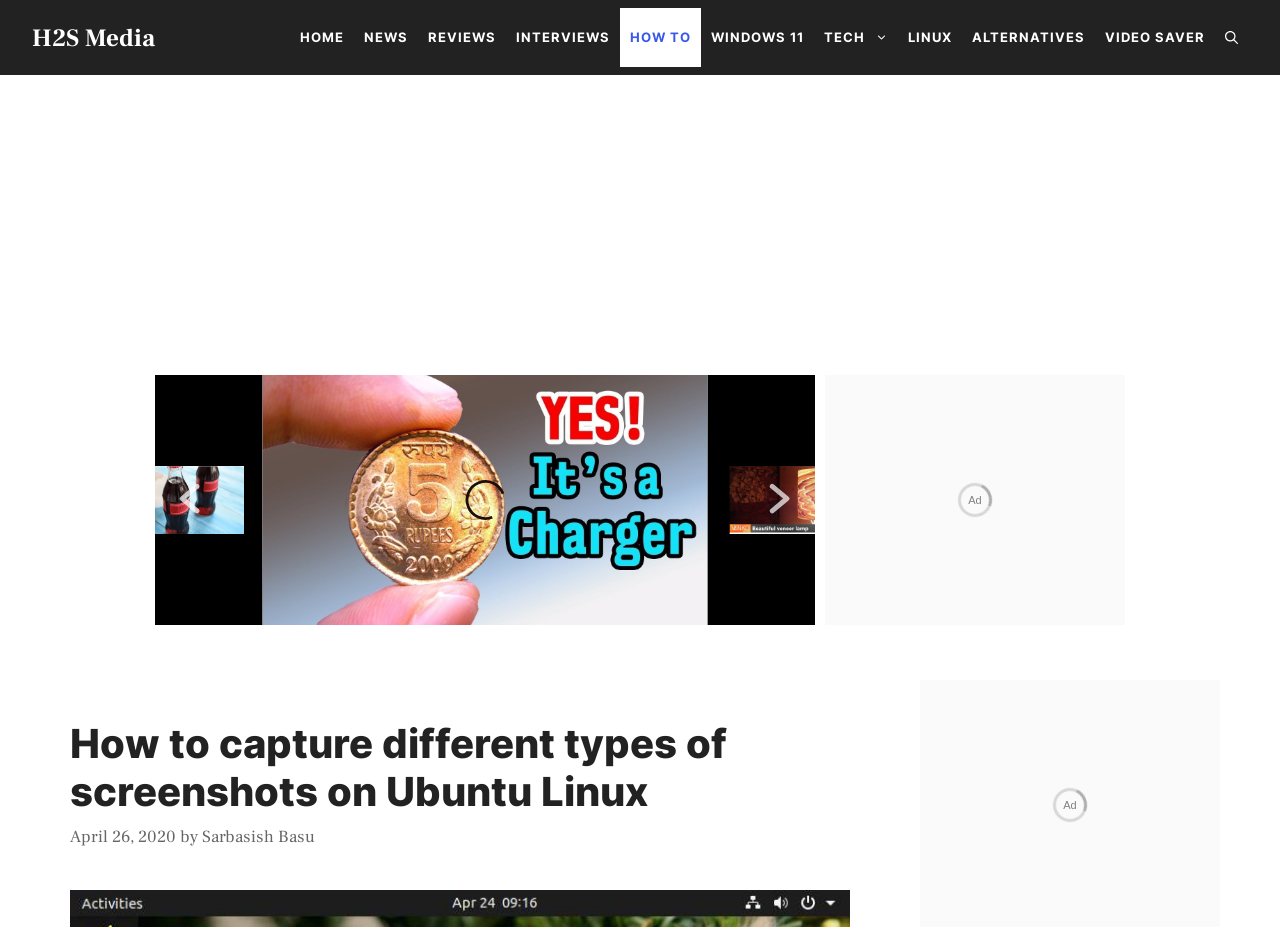Please identify the bounding box coordinates of the element's region that should be clicked to execute the following instruction: "Click on the LINUX link". The bounding box coordinates must be four float numbers between 0 and 1, i.e., [left, top, right, bottom].

[0.702, 0.009, 0.752, 0.072]